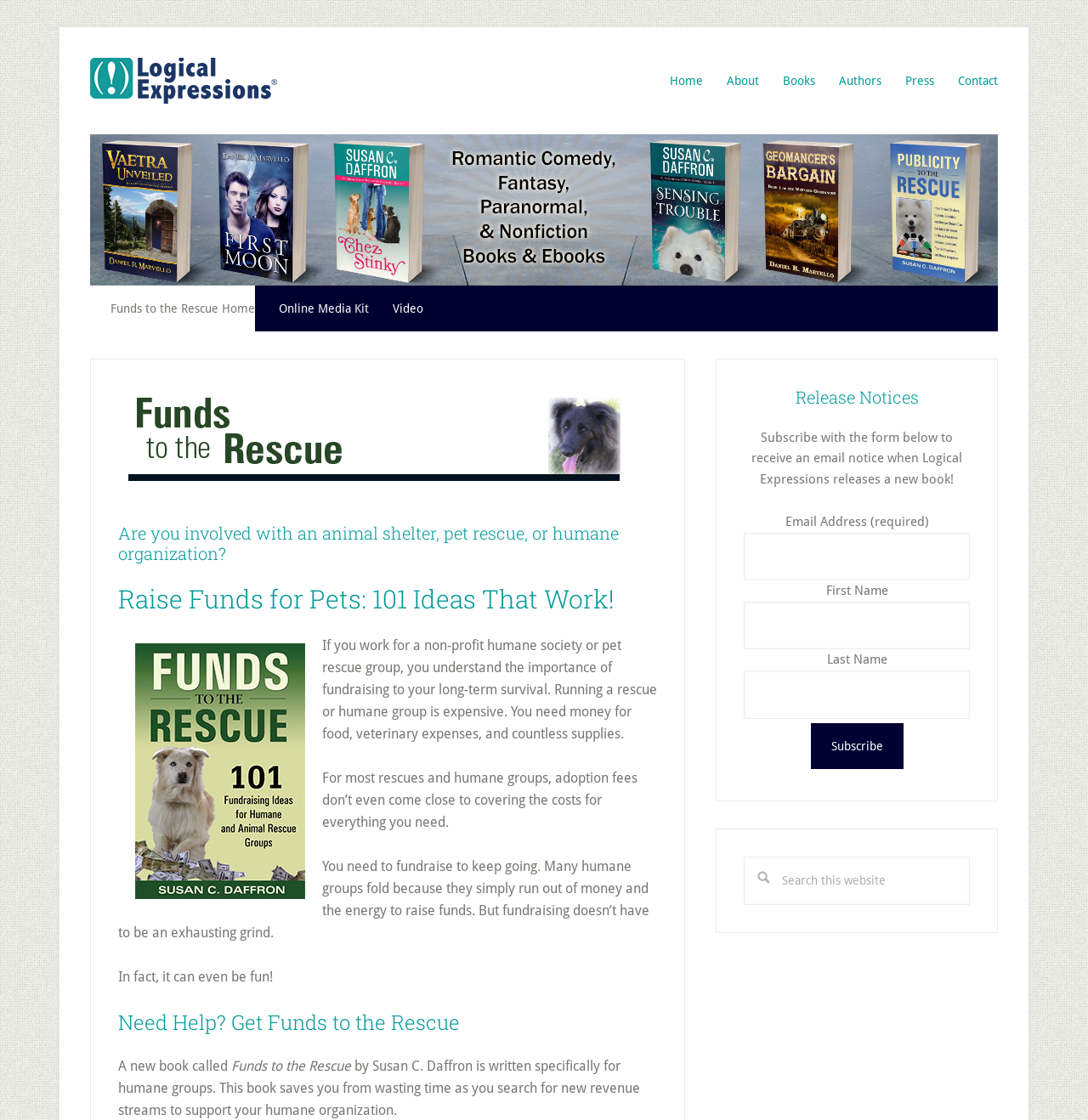Identify the bounding box coordinates for the element that needs to be clicked to fulfill this instruction: "Click the 'About' link". Provide the coordinates in the format of four float numbers between 0 and 1: [left, top, right, bottom].

[0.649, 0.052, 0.698, 0.093]